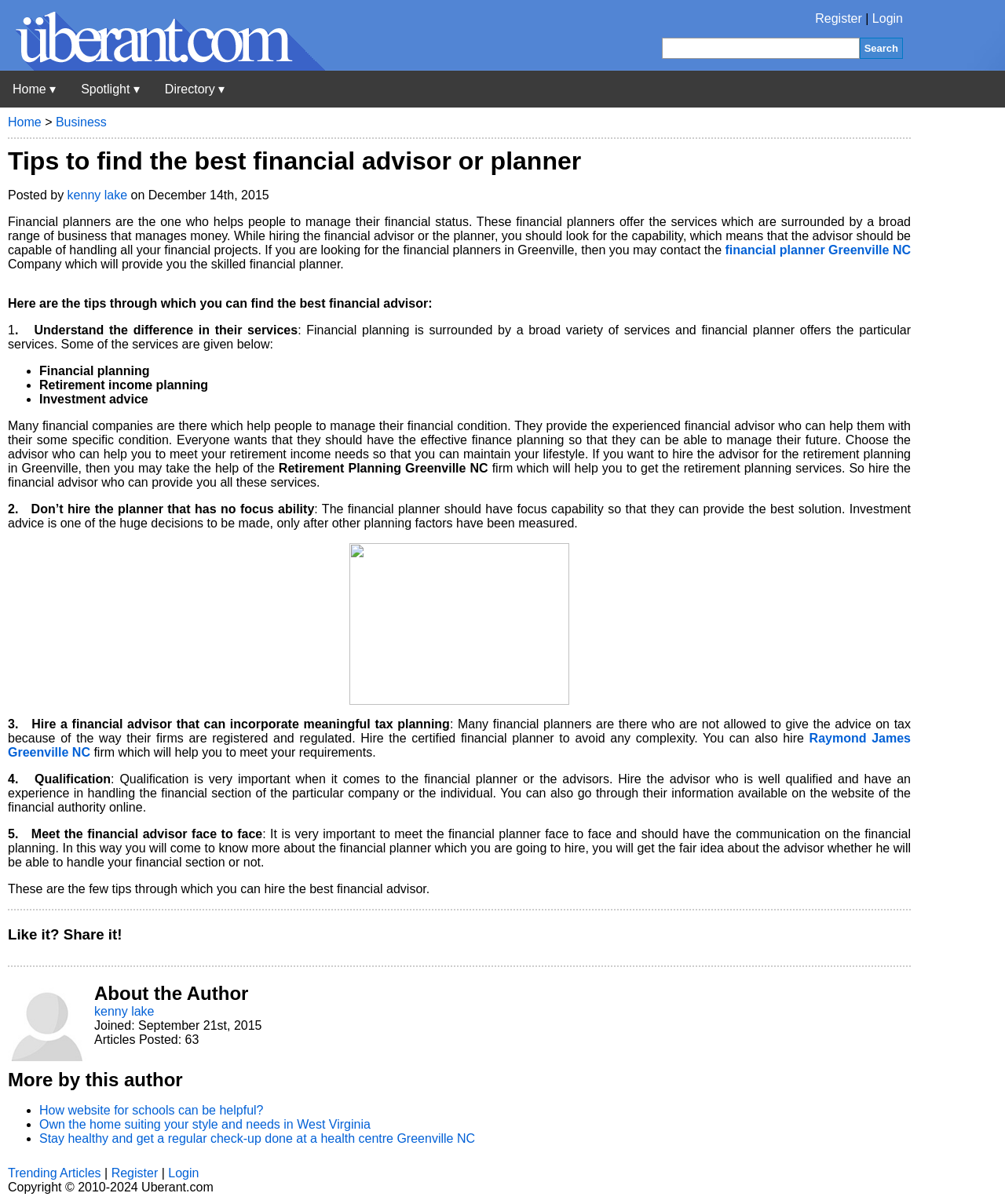Identify the bounding box coordinates of the region that needs to be clicked to carry out this instruction: "Register an account". Provide these coordinates as four float numbers ranging from 0 to 1, i.e., [left, top, right, bottom].

[0.811, 0.01, 0.858, 0.021]